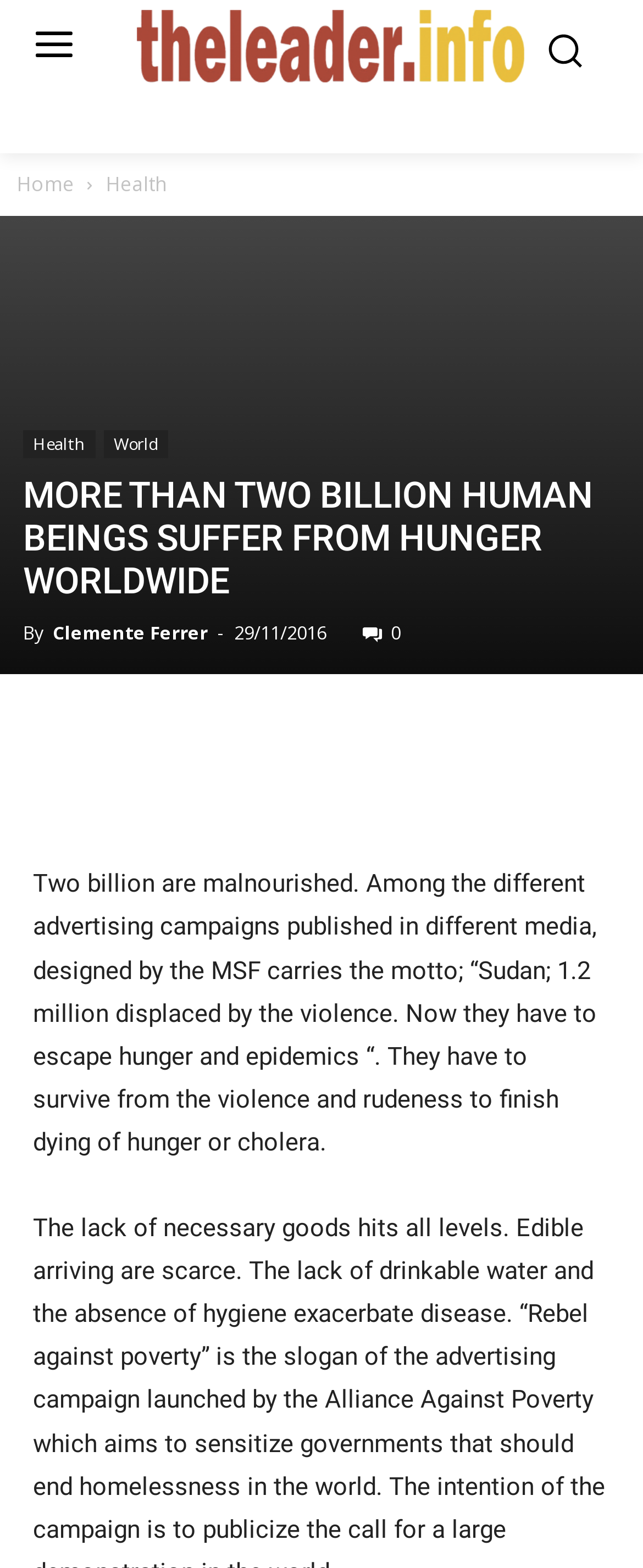How many people are displaced in Sudan?
Look at the image and provide a short answer using one word or a phrase.

1.2 million